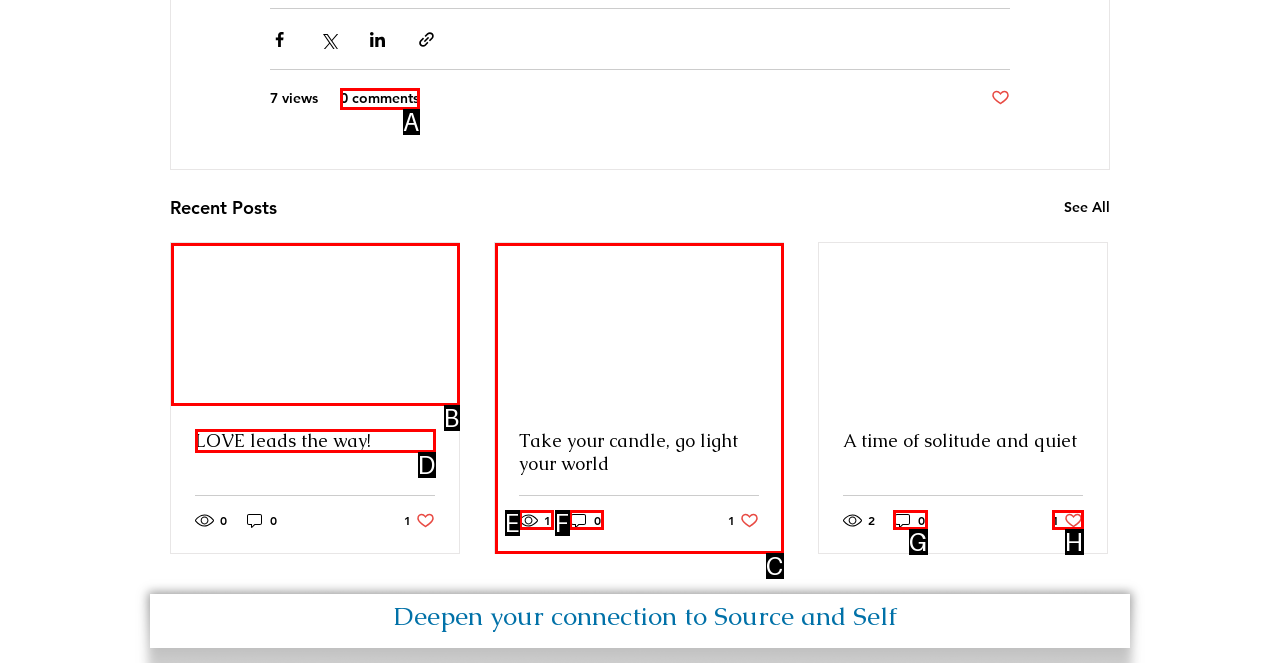Find the HTML element that matches the description provided: LOVE leads the way!
Answer using the corresponding option letter.

D